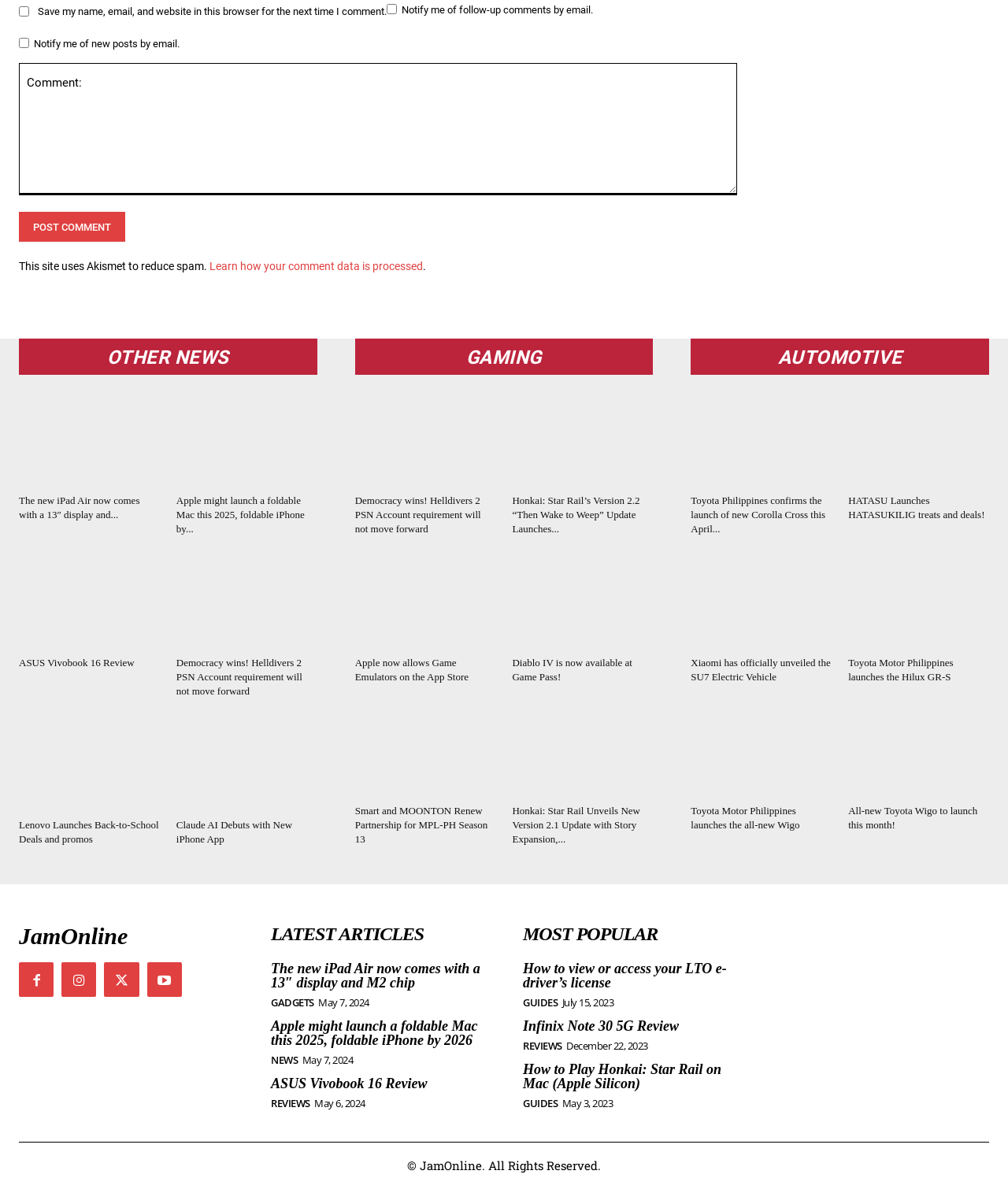Specify the bounding box coordinates of the element's region that should be clicked to achieve the following instruction: "Read about the new iPad Air". The bounding box coordinates consist of four float numbers between 0 and 1, in the format [left, top, right, bottom].

[0.019, 0.329, 0.158, 0.411]